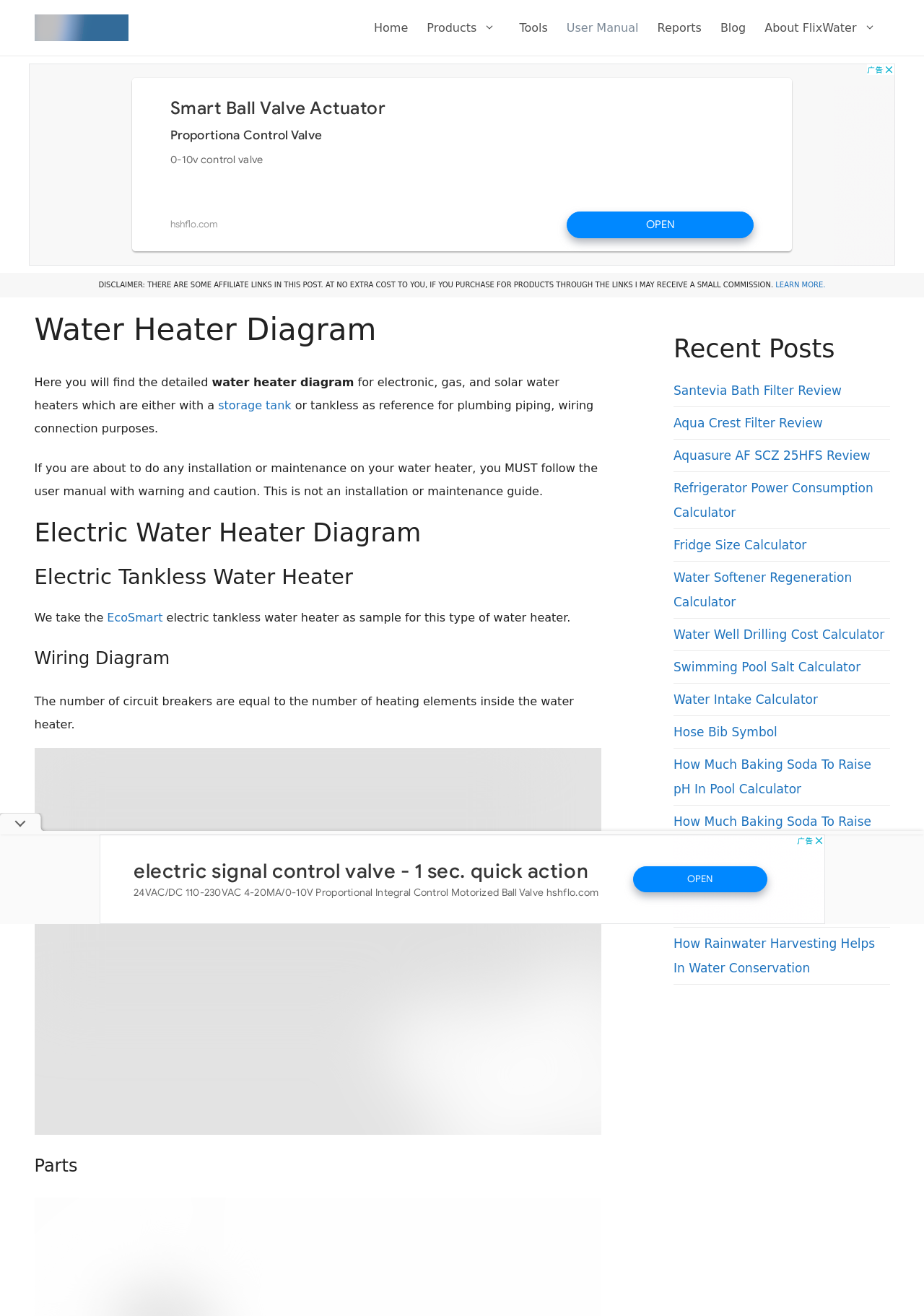Given the description Water Well Drilling Cost Calculator, predict the bounding box coordinates of the UI element. Ensure the coordinates are in the format (top-left x, top-left y, bottom-right x, bottom-right y) and all values are between 0 and 1.

[0.729, 0.477, 0.957, 0.487]